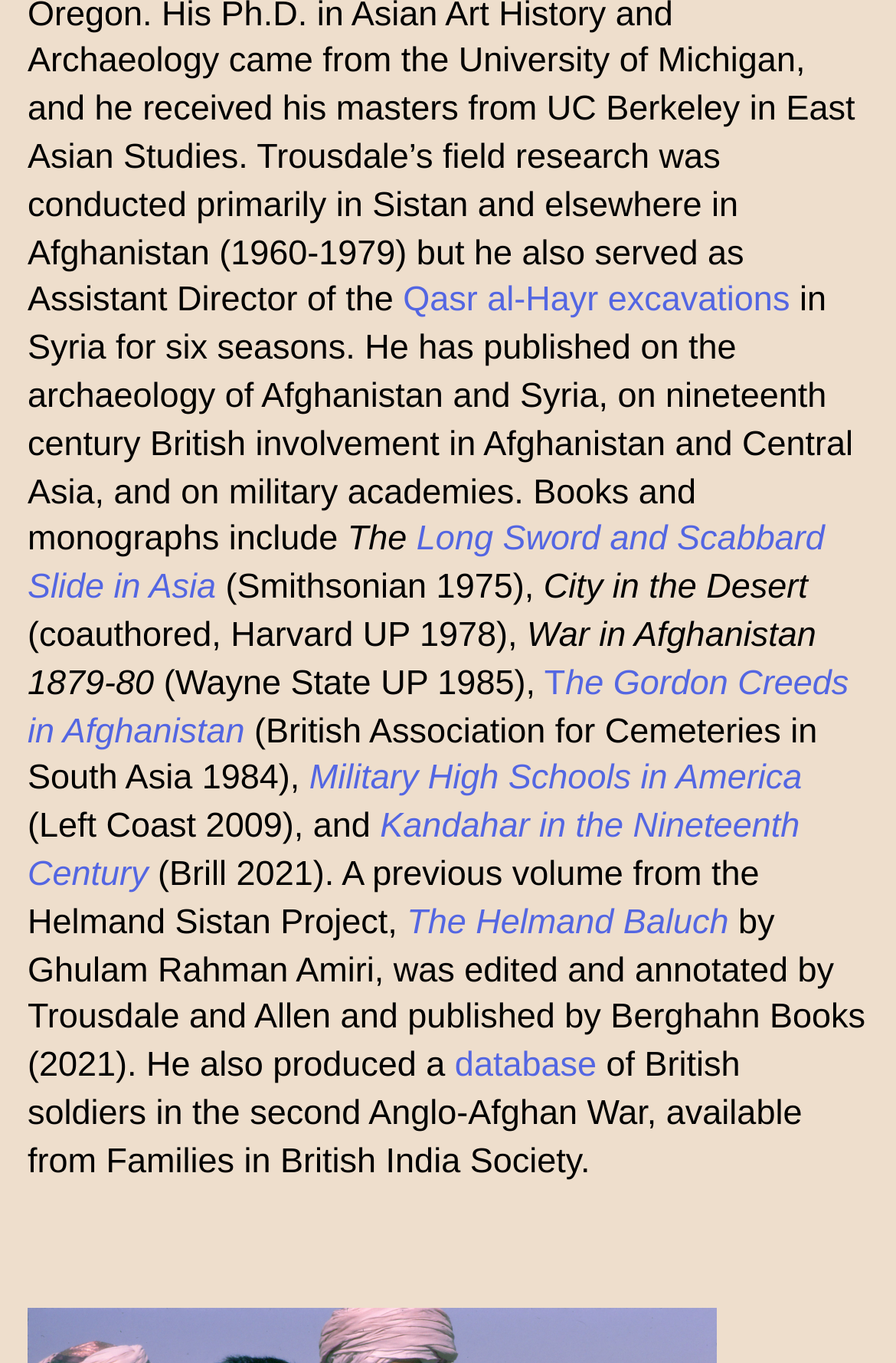How many seasons did the author excavate in Syria?
Answer the question with a detailed and thorough explanation.

The text mentions that the author excavated in Syria for six seasons, which can be found in the sentence 'Qasr al-Hayr excavations in Syria for six seasons'.